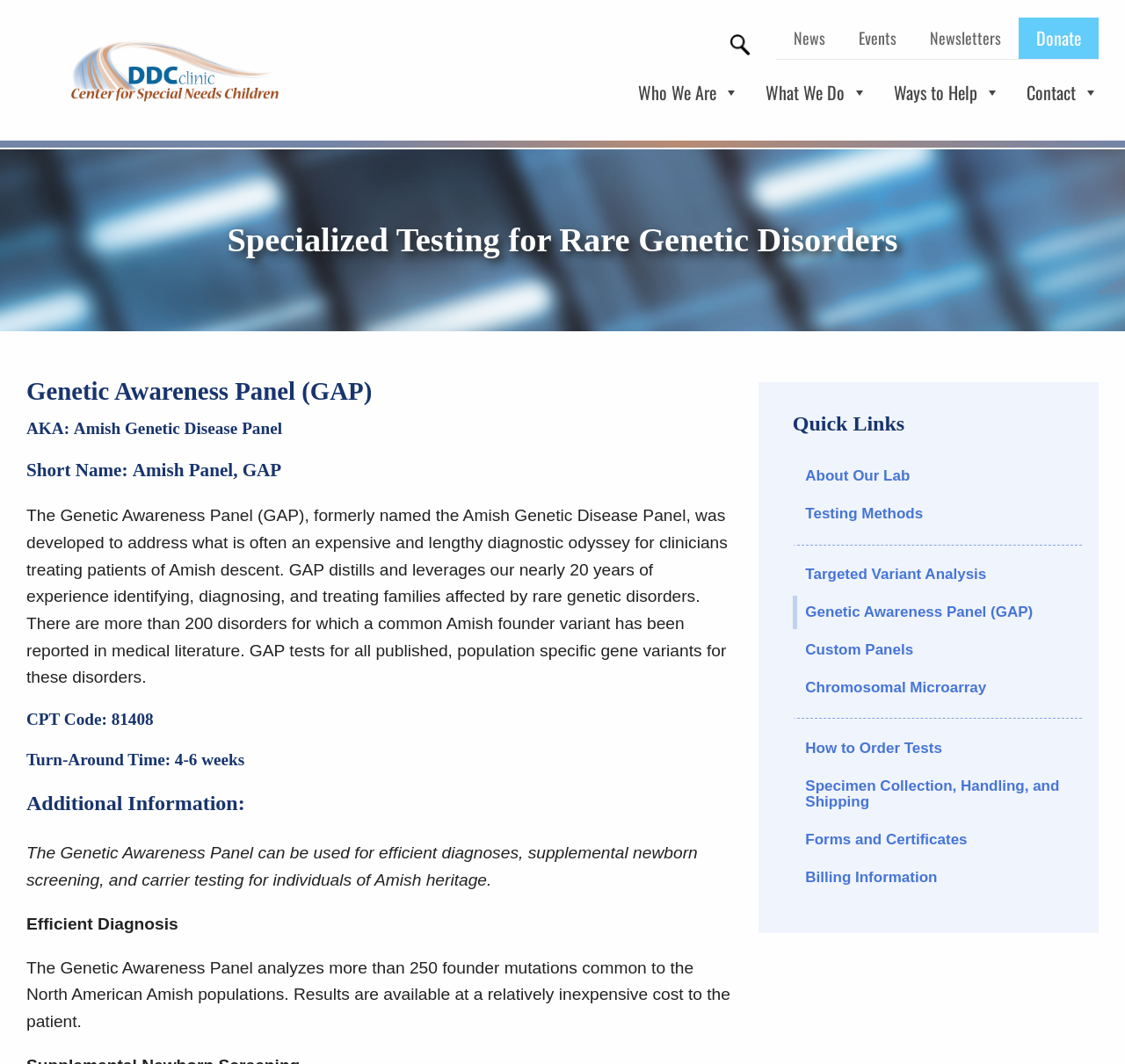Describe in detail what you see on the webpage.

The webpage is about the Genetic Awareness Panel (GAP) - DDC Clinic. At the top, there is a horizontal menu bar with five menu items: News, Events, Newsletters, and Donate. Below the menu bar, there are four buttons: Who We Are, What We Do, Ways to Help, and Contact, each with a dropdown menu.

The main content of the page is divided into two sections. On the left, there is a heading that reads "Specialized Testing for Rare Genetic Disorders". Below this heading, there are four subheadings that provide information about the Genetic Awareness Panel, including its name, also known as, and short name. 

Following these subheadings, there is a block of text that explains the purpose and benefits of the Genetic Awareness Panel. The text is divided into several paragraphs, with headings that highlight specific information, such as the CPT code, turn-around time, and additional information about the panel.

On the right side of the page, there is a complementary section with a heading that reads "Quick Links". Below this heading, there is a horizontal menu bar with 11 menu items, including links to information about the lab, testing methods, and specific tests.

Overall, the webpage provides detailed information about the Genetic Awareness Panel, its purpose, and its benefits, as well as quick links to related information.